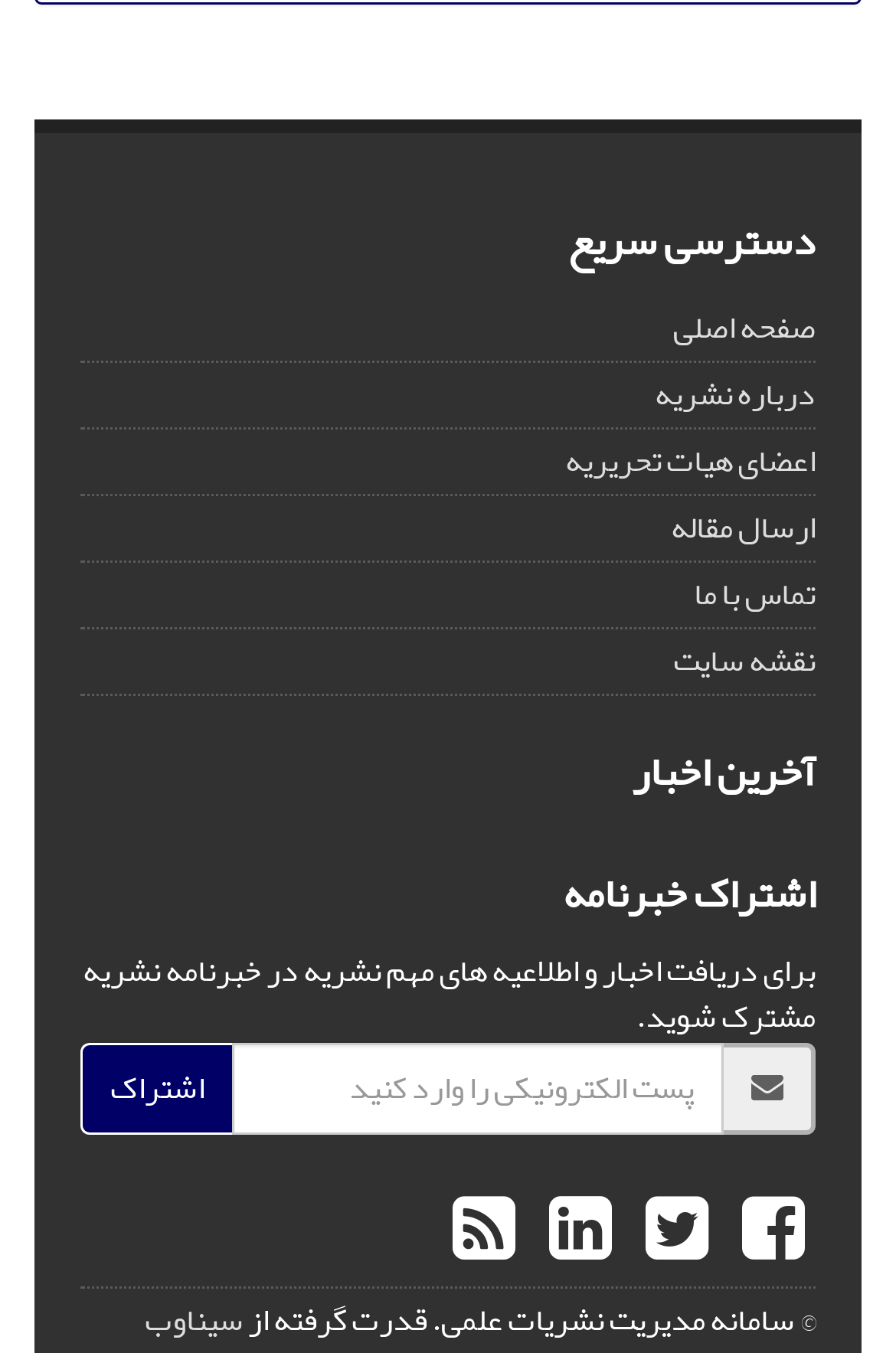Pinpoint the bounding box coordinates of the clickable area needed to execute the instruction: "contact us". The coordinates should be specified as four float numbers between 0 and 1, i.e., [left, top, right, bottom].

[0.774, 0.415, 0.91, 0.461]